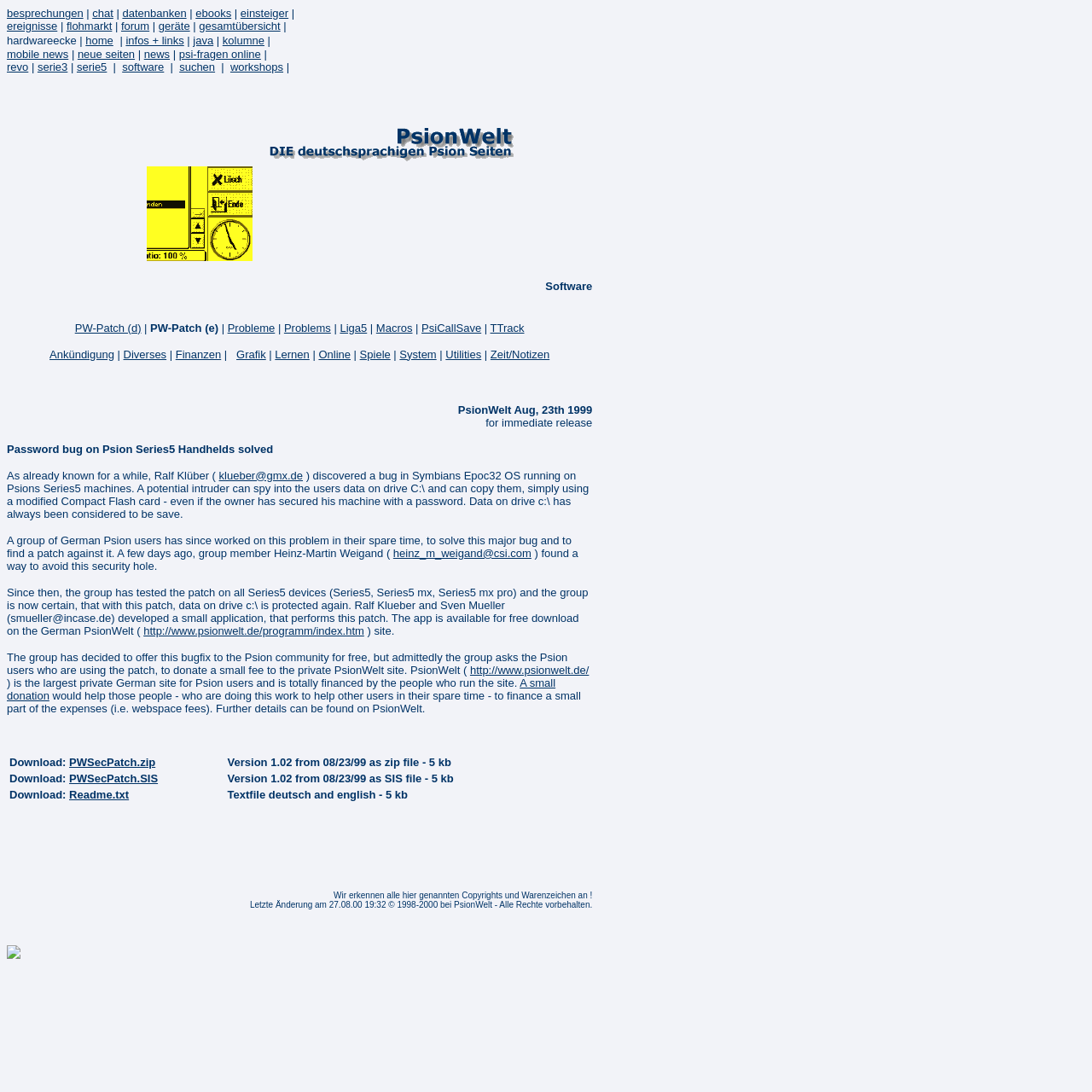What is the last link in the third row?
Based on the visual, give a brief answer using one word or a short phrase.

Zeit/Notizen